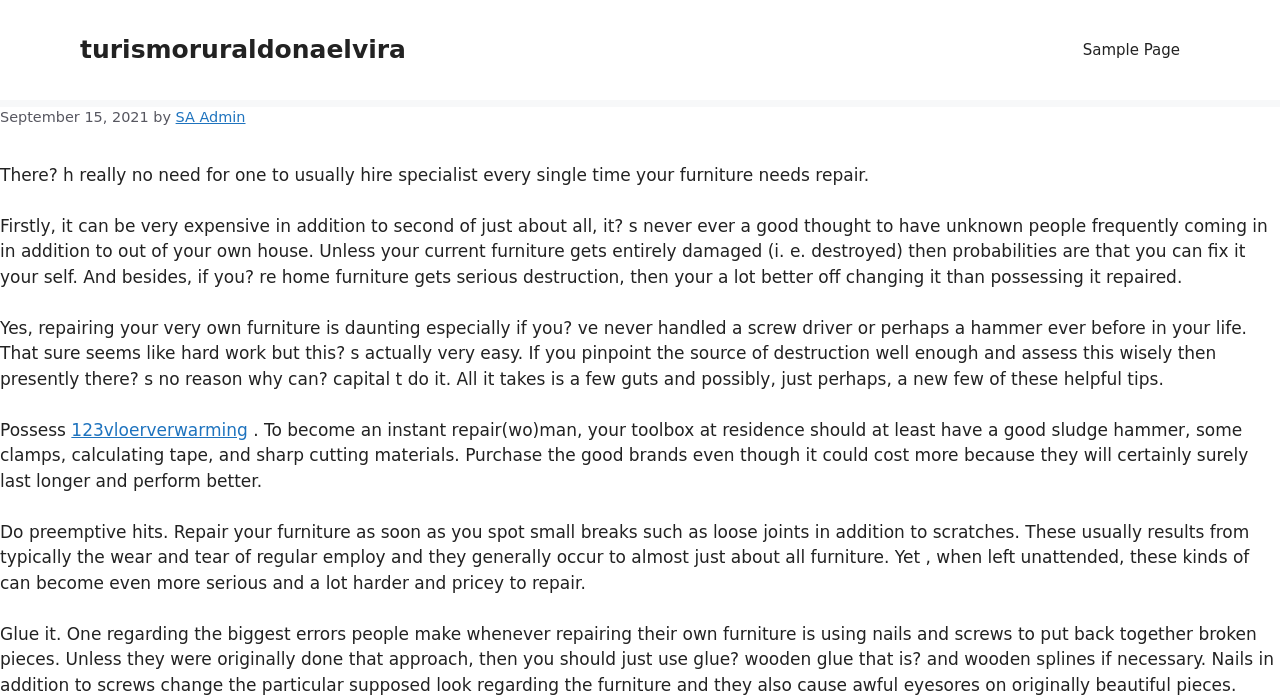Generate an in-depth caption that captures all aspects of the webpage.

The webpage is about repairing furniture and provides tips and advice on how to do it professionally. At the top of the page, there is a banner with the site's name "turismoruraldonaelvira" and a navigation menu with a link to a "Sample Page". Below the banner, there is a header section with the date "September 15, 2021" and a link to the author "SA Admin".

The main content of the page is divided into four paragraphs. The first paragraph explains why it's not necessary to hire a professional to repair furniture every time it needs fixing. The second paragraph provides reasons why repairing furniture oneself is a better option, including cost-effectiveness and not having to let unknown people into one's home.

The third paragraph encourages readers to take on furniture repair tasks, even if they have no experience, and assures them that it's not as difficult as it seems. The fourth paragraph provides specific tips, including having a well-stocked toolbox with essential items like a hammer, clamps, and sharp cutting materials, and performing preemptive repairs to prevent small breaks from becoming more serious problems.

There are also two links on the page, one to "123vloerverwarming" and another to "Sample Page". Overall, the page is focused on providing guidance and encouragement to individuals who want to learn how to repair their own furniture.